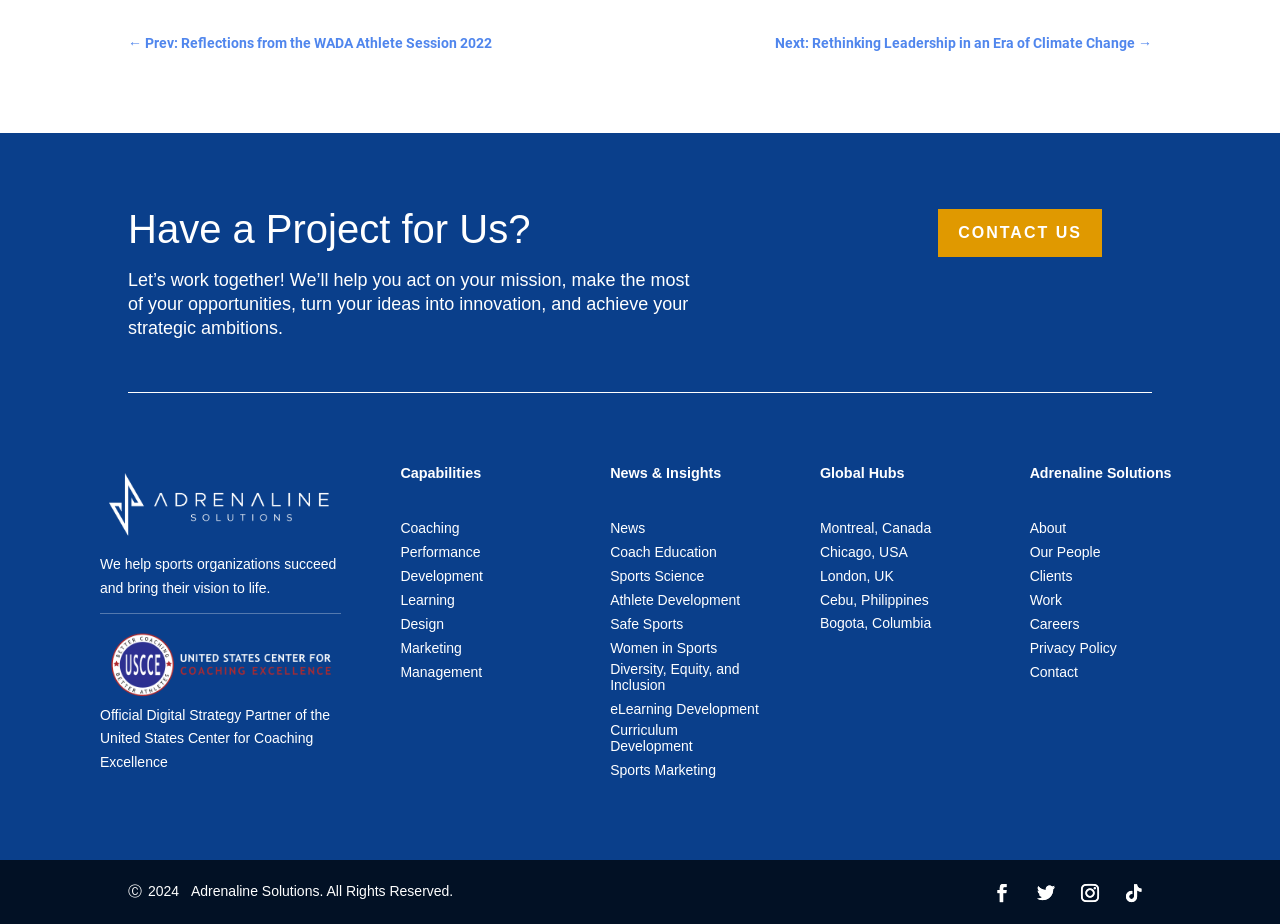Give a one-word or short phrase answer to the question: 
How many global hubs does the company have?

5